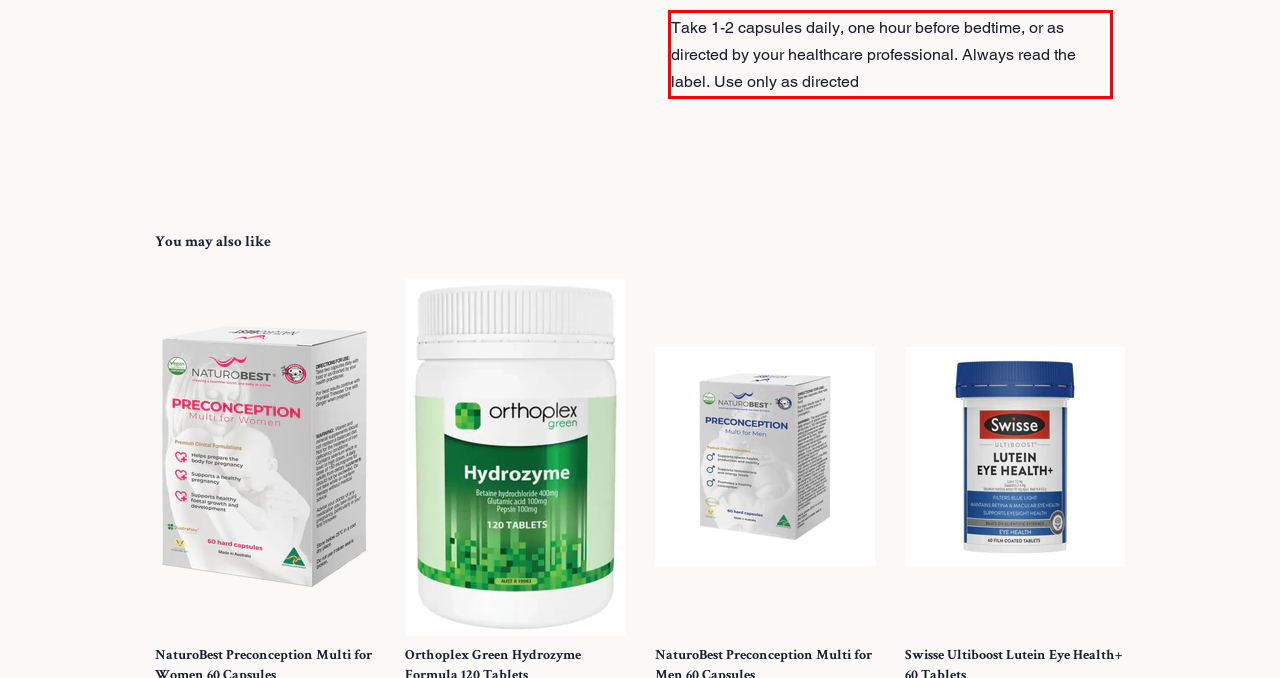Examine the screenshot of the webpage, locate the red bounding box, and perform OCR to extract the text contained within it.

Take 1-2 capsules daily, one hour before bedtime, or as directed by your healthcare professional. Always read the label. Use only as directed